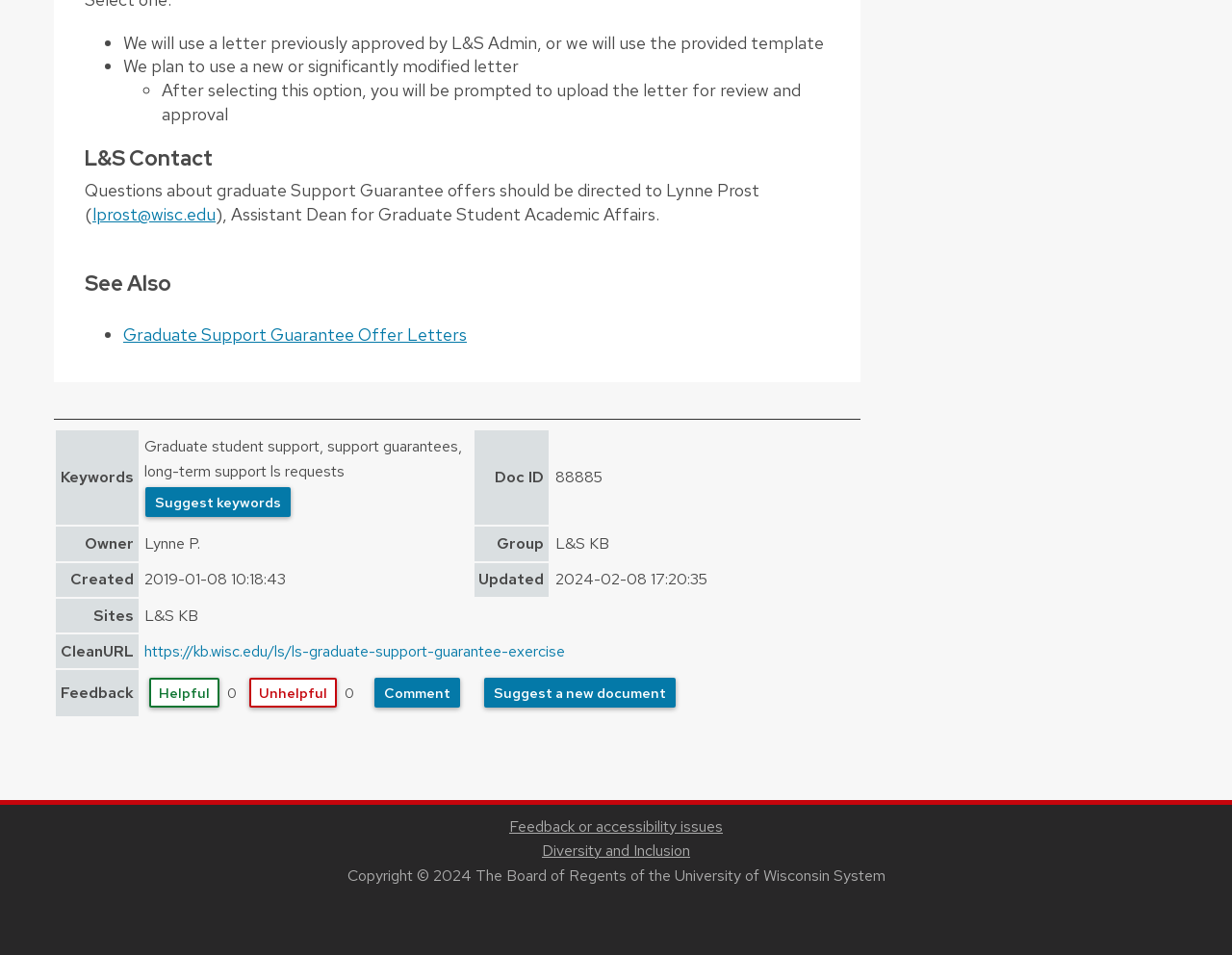What is the contact email for graduate Support Guarantee offers?
Provide a short answer using one word or a brief phrase based on the image.

lprost@wisc.edu